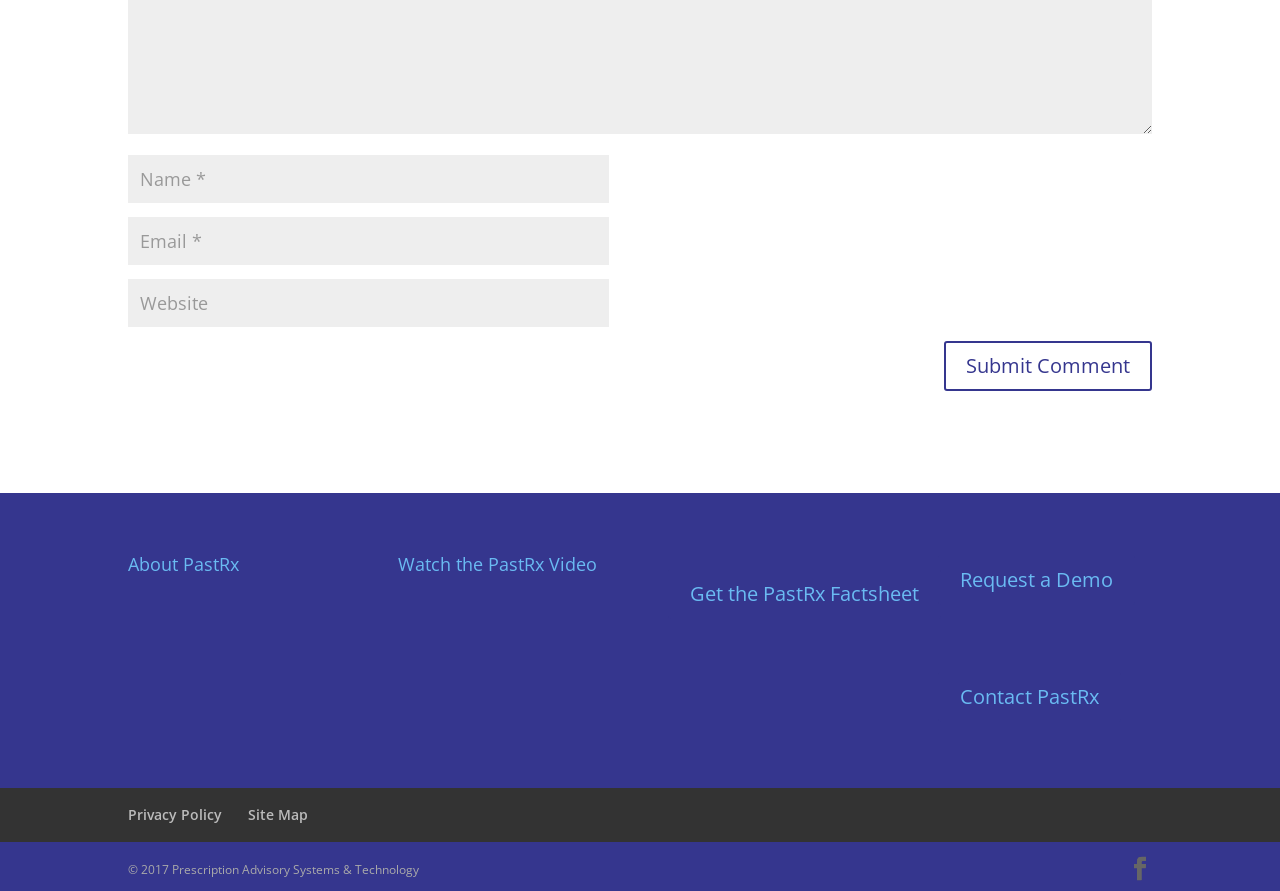Identify the bounding box coordinates of the section to be clicked to complete the task described by the following instruction: "Submit a comment". The coordinates should be four float numbers between 0 and 1, formatted as [left, top, right, bottom].

[0.738, 0.383, 0.9, 0.439]